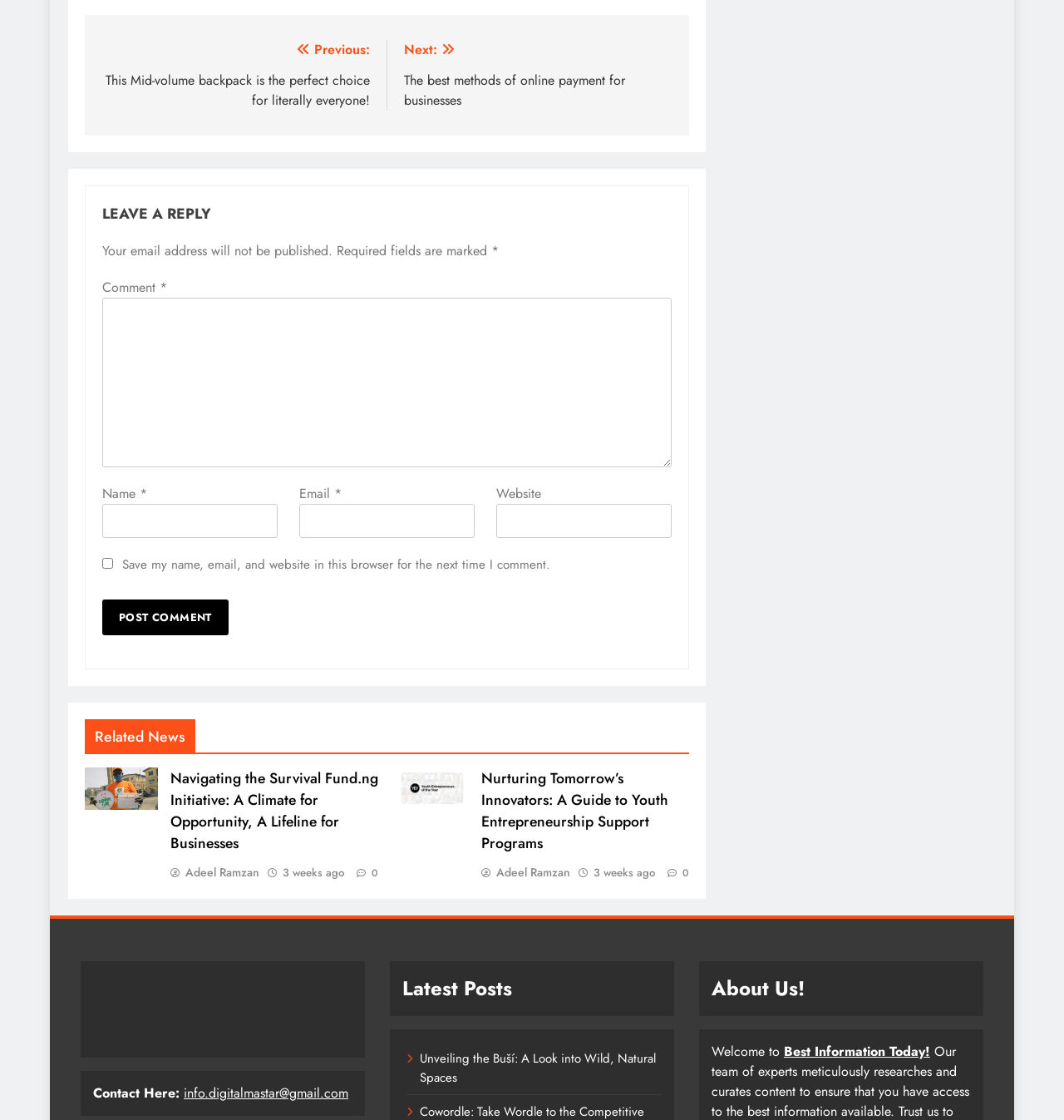Please determine the bounding box coordinates of the area that needs to be clicked to complete this task: 'Click on the 'Previous' link'. The coordinates must be four float numbers between 0 and 1, formatted as [left, top, right, bottom].

[0.095, 0.035, 0.347, 0.098]